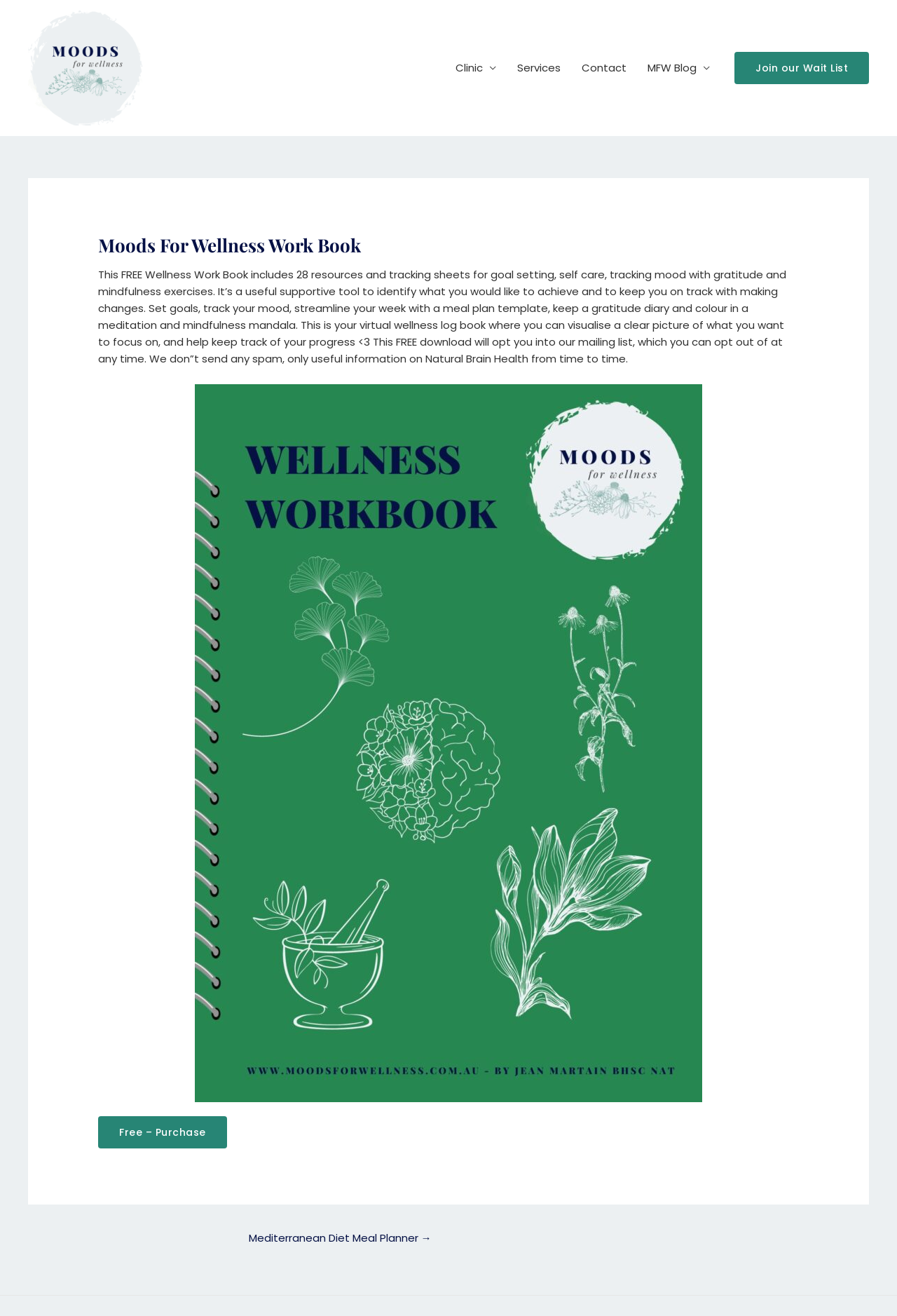How many resources are included in the workbook?
Kindly offer a comprehensive and detailed response to the question.

According to the text on the webpage, the workbook includes 28 resources and tracking sheets for goal setting, self care, tracking mood with gratitude and mindfulness exercises.